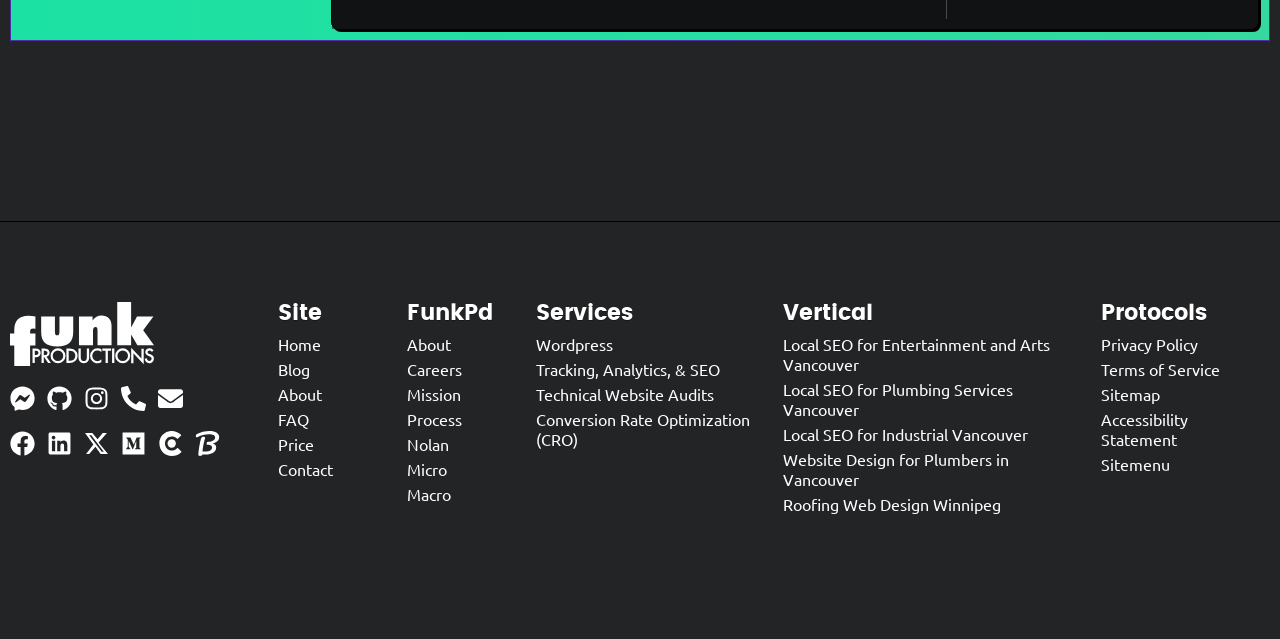Identify the bounding box coordinates of the region that needs to be clicked to carry out this instruction: "Check Facebook". Provide these coordinates as four float numbers ranging from 0 to 1, i.e., [left, top, right, bottom].

[0.008, 0.737, 0.027, 0.776]